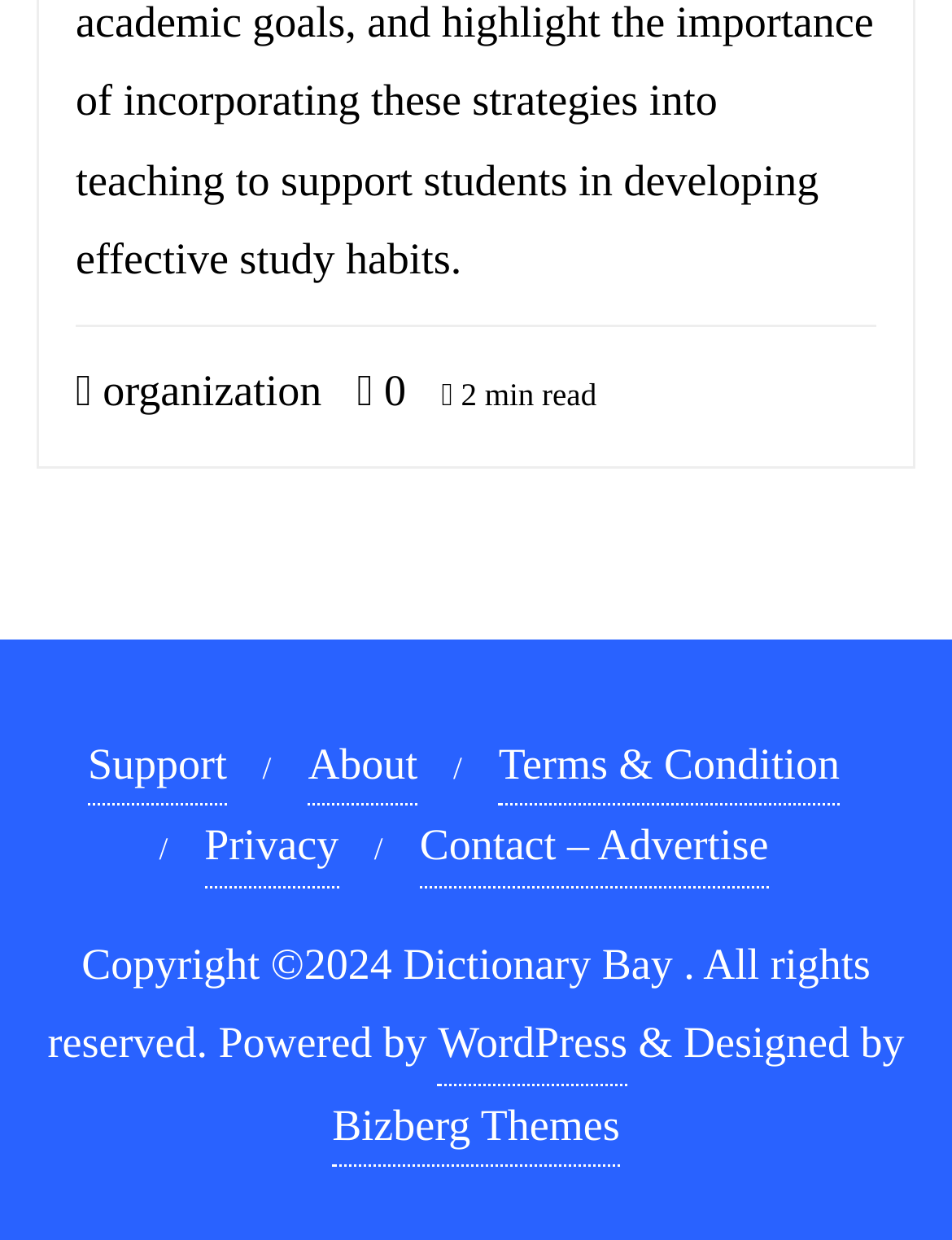Please find the bounding box coordinates of the element that needs to be clicked to perform the following instruction: "Visit the support page". The bounding box coordinates should be four float numbers between 0 and 1, represented as [left, top, right, bottom].

[0.092, 0.585, 0.238, 0.65]